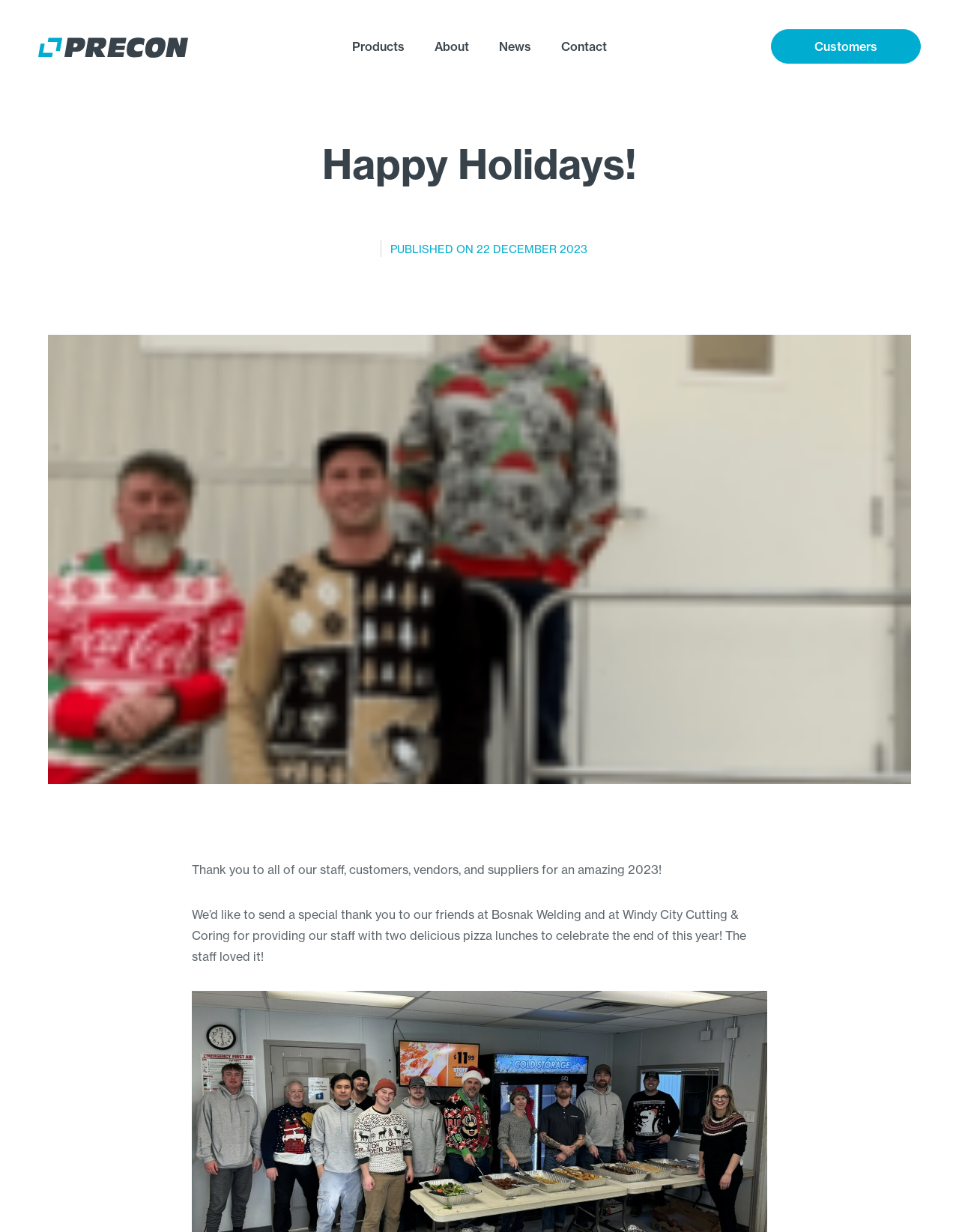Create a detailed summary of the webpage's content and design.

The webpage is a holiday greeting page from Precon. At the top left corner, there is a logo image with a link. Below the logo, there is a navigation menu with five links: "Products", "About", "News", "Contact", and "Customers", aligned horizontally across the top of the page.

In the main content area, there is a heading that reads "Happy Holidays!" centered near the top. Below the heading, there is a publication date "PUBLISHED ON 22 DECEMBER 2023". The main message of the page is a heartfelt thank-you note to staff, customers, vendors, and suppliers for an amazing 2023. The note is followed by a special thank-you message to Bosnak Welding and Windy City Cutting & Coring for providing pizza lunches to the staff.